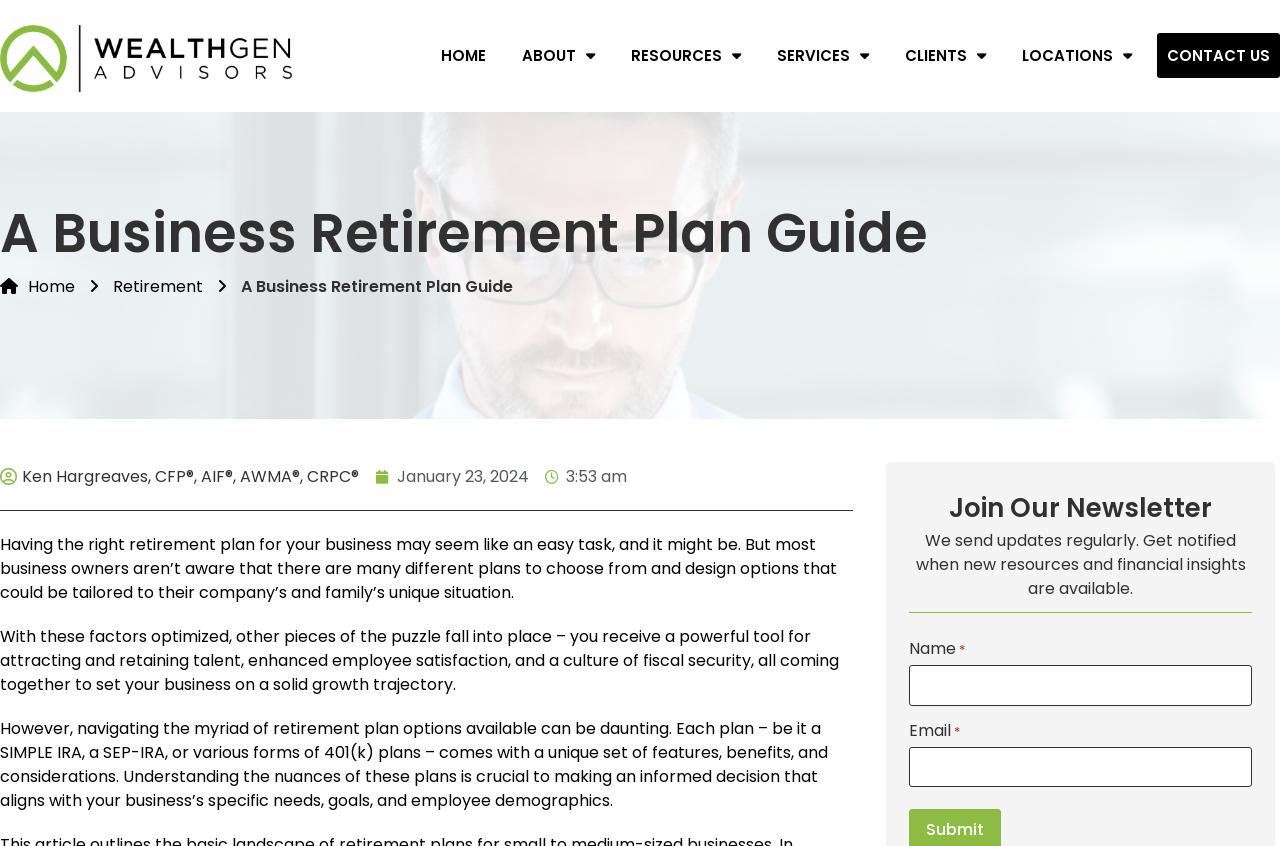Show the bounding box coordinates for the element that needs to be clicked to execute the following instruction: "Subscribe to the newsletter with your email". Provide the coordinates in the form of four float numbers between 0 and 1, i.e., [left, top, right, bottom].

[0.71, 0.882, 0.978, 0.93]